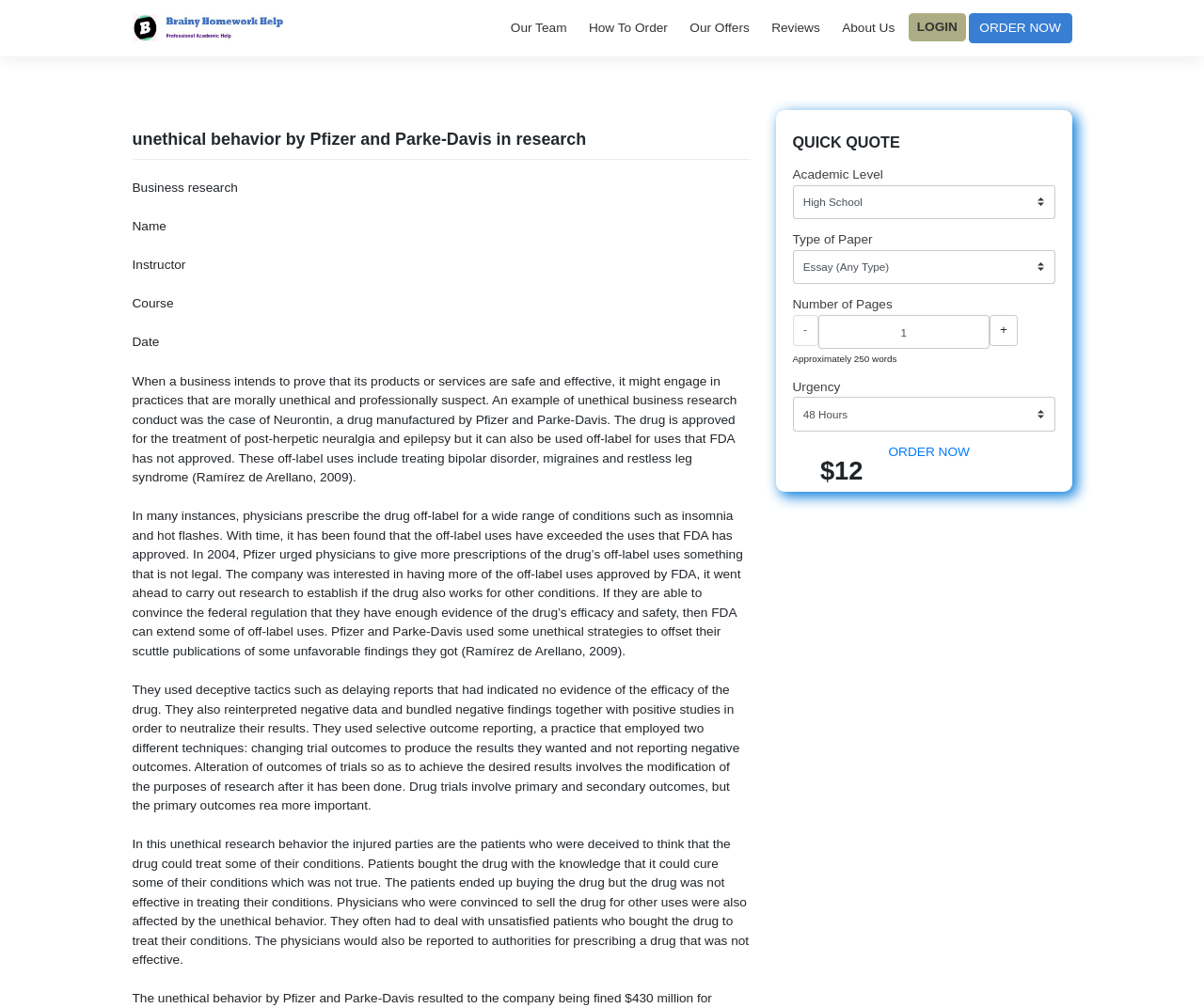What is the purpose of the 'QUICK QUOTE' section?
With the help of the image, please provide a detailed response to the question.

The 'QUICK QUOTE' section appears to be a form that allows users to input their academic level, type of paper, number of pages, and urgency to get a quote for their paper.